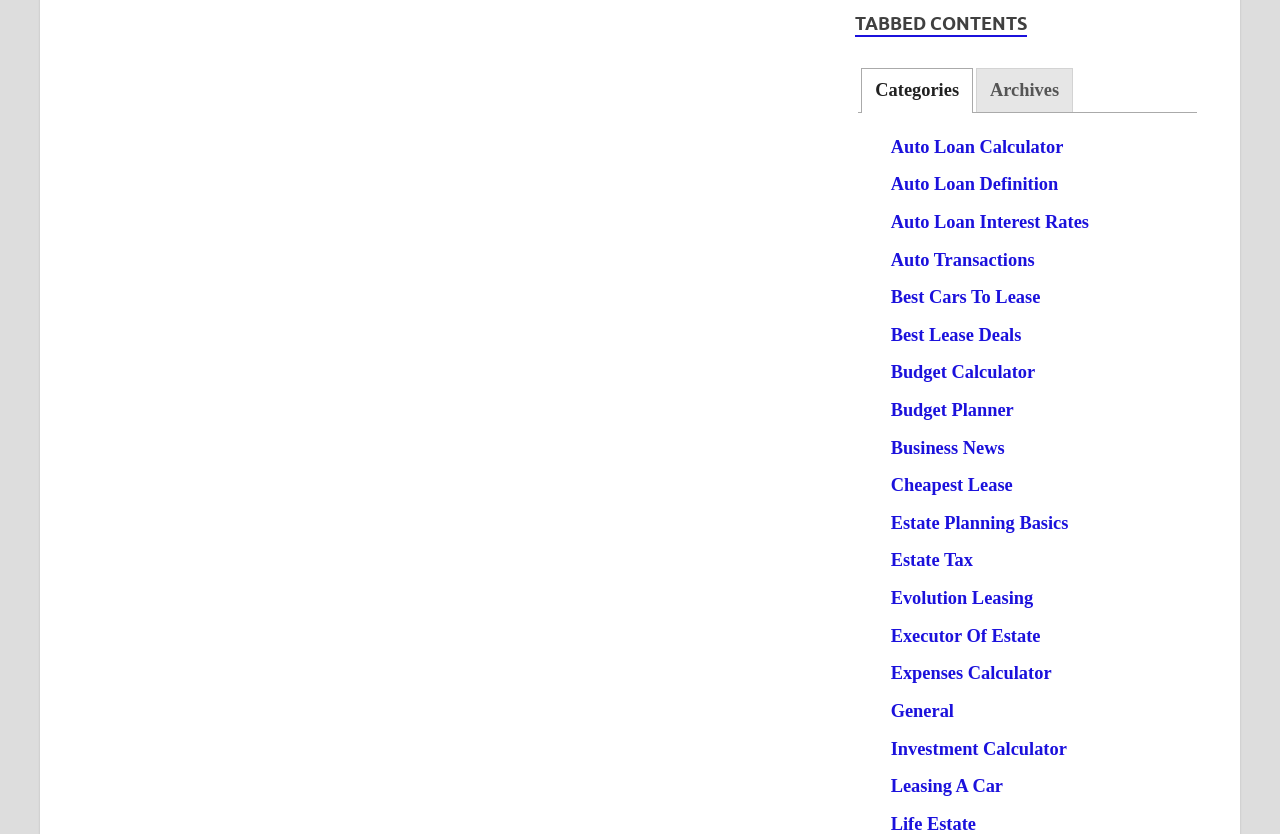What is the first link under the 'Categories' tab?
By examining the image, provide a one-word or phrase answer.

Auto Loan Calculator